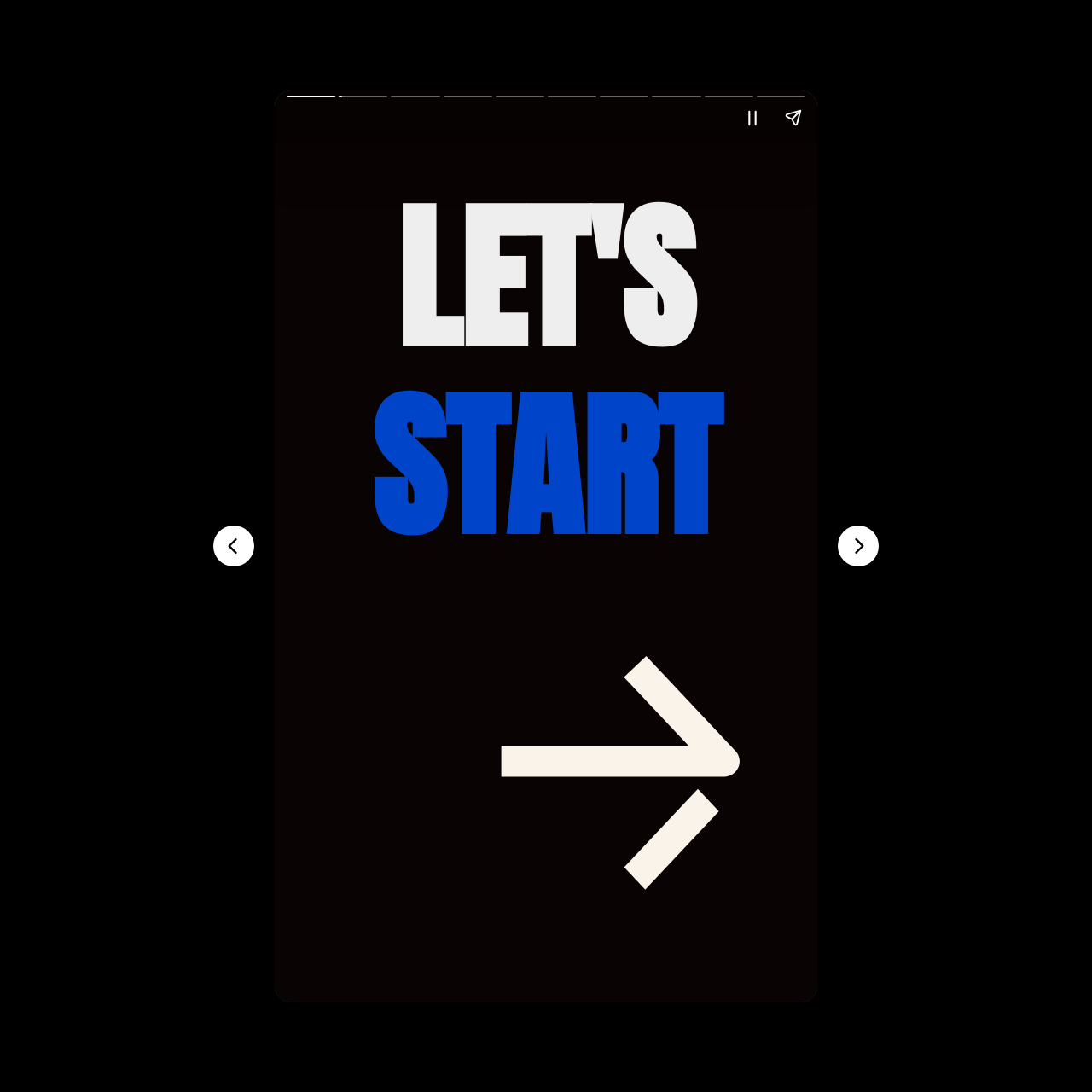How do you navigate through the webpage?
Could you please answer the question thoroughly and with as much detail as possible?

The webpage has 'Previous page' and 'Next page' buttons, located at [0.195, 0.481, 0.233, 0.519] and [0.767, 0.481, 0.805, 0.519] respectively, which allow users to navigate through the webpage.